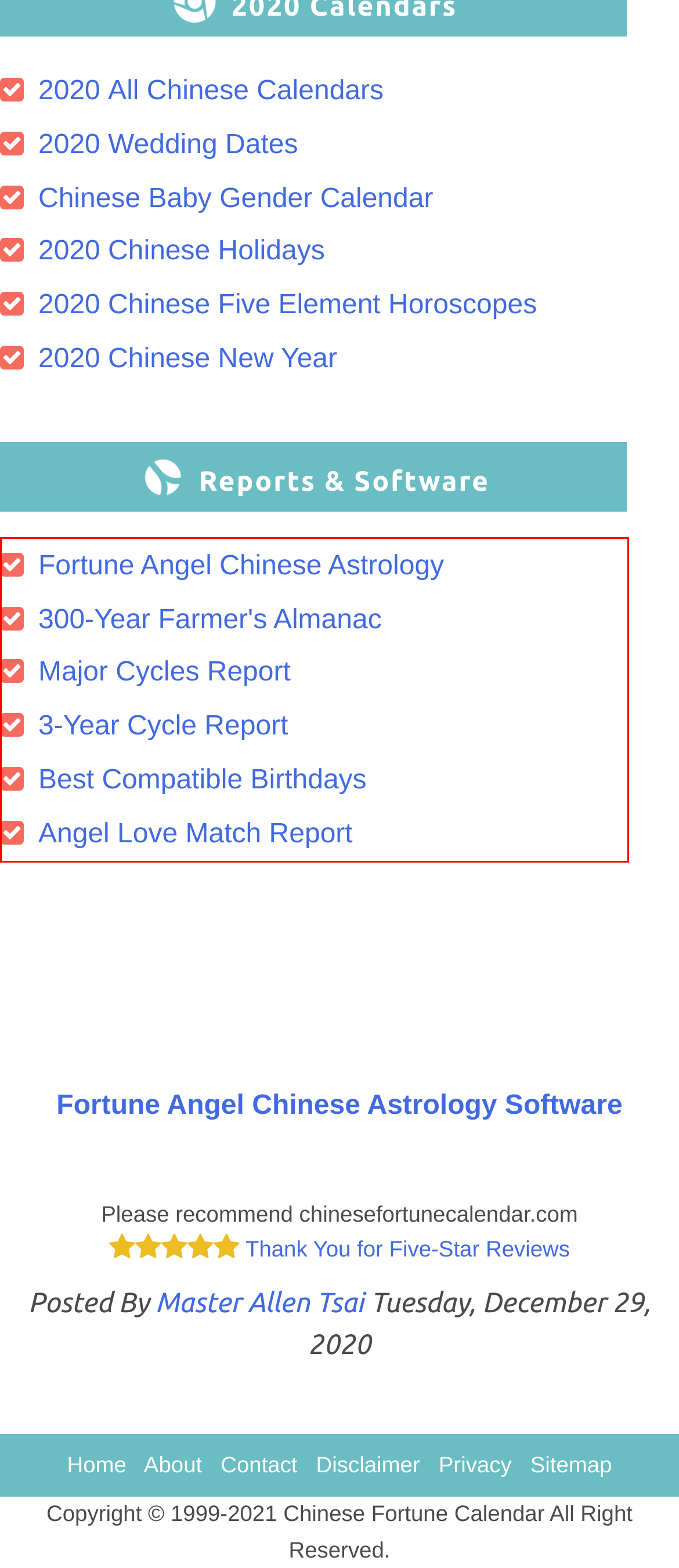Using the provided screenshot, read and generate the text content within the red-bordered area.

Fortune Angel Chinese Astrology 300-Year Farmer's Almanac Major Cycles Report 3-Year Cycle Report Best Compatible Birthdays Angel Love Match Report